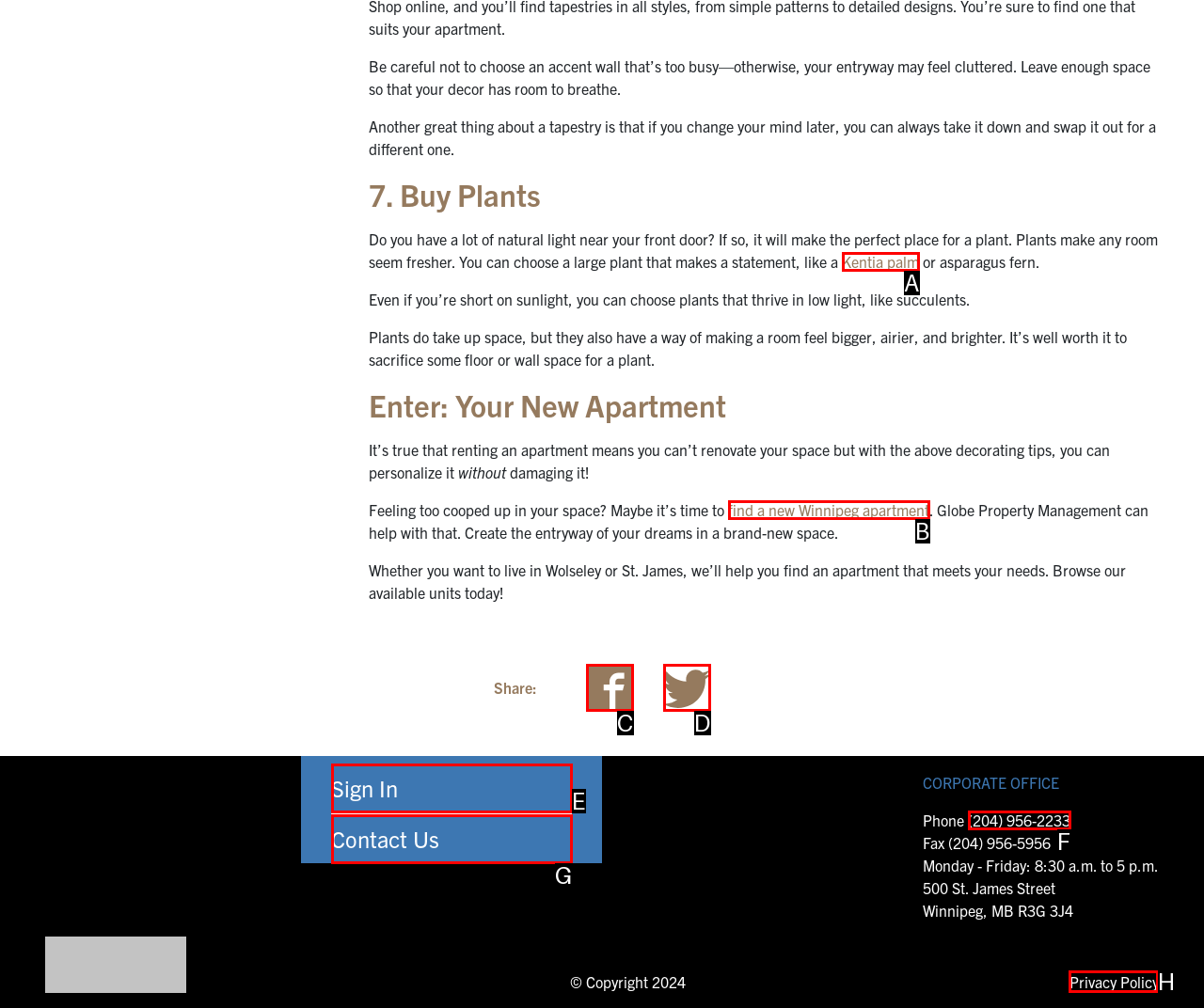Identify the correct option to click in order to complete this task: View the privacy policy
Answer with the letter of the chosen option directly.

H